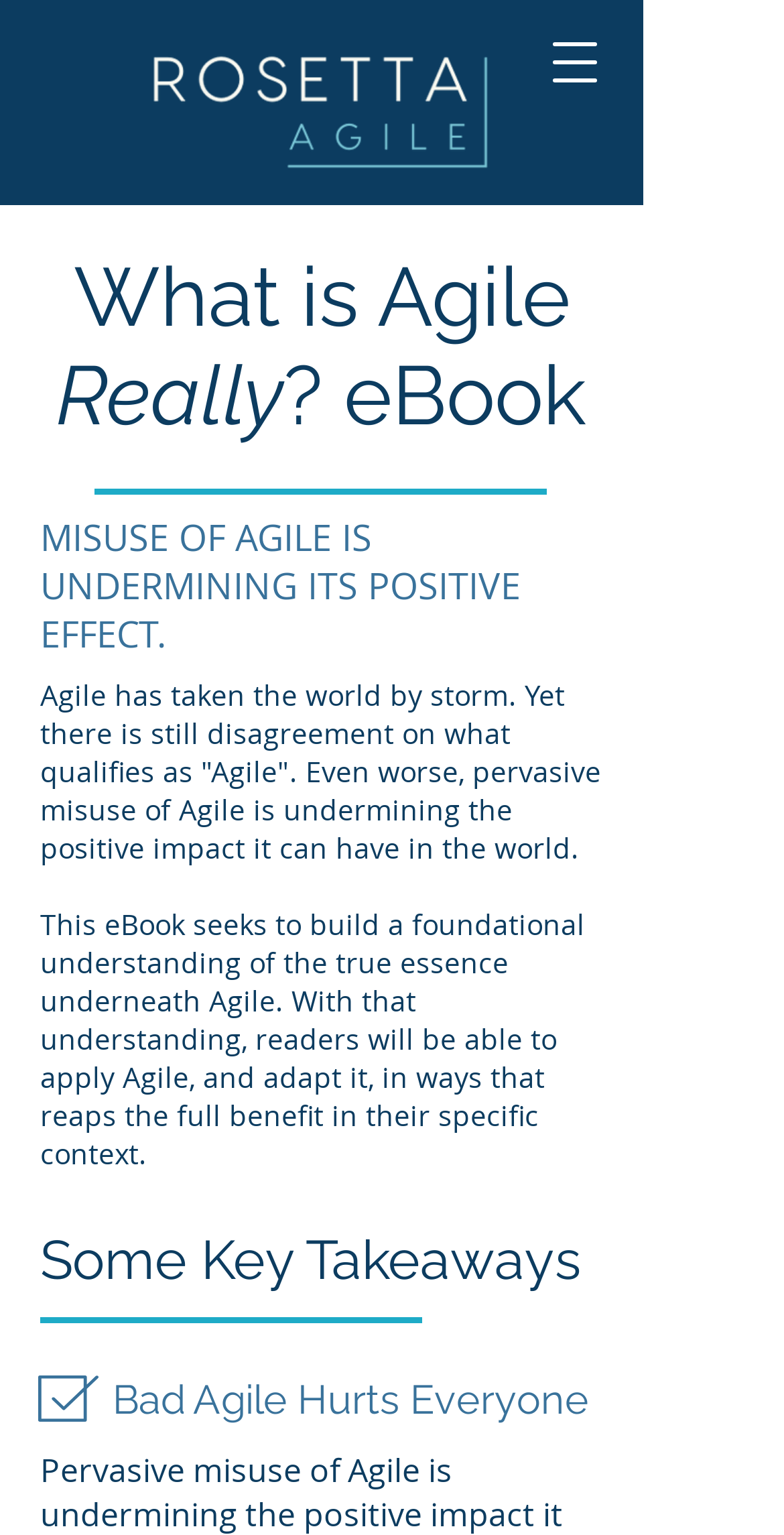What is the negative impact of misusing Agile?
Please give a detailed and elaborate explanation in response to the question.

According to the webpage, the negative impact of misusing Agile is undermining its positive effect, as stated in the text 'MISUSE OF AGILE IS UNDERMINING ITS POSITIVE EFFECT.'